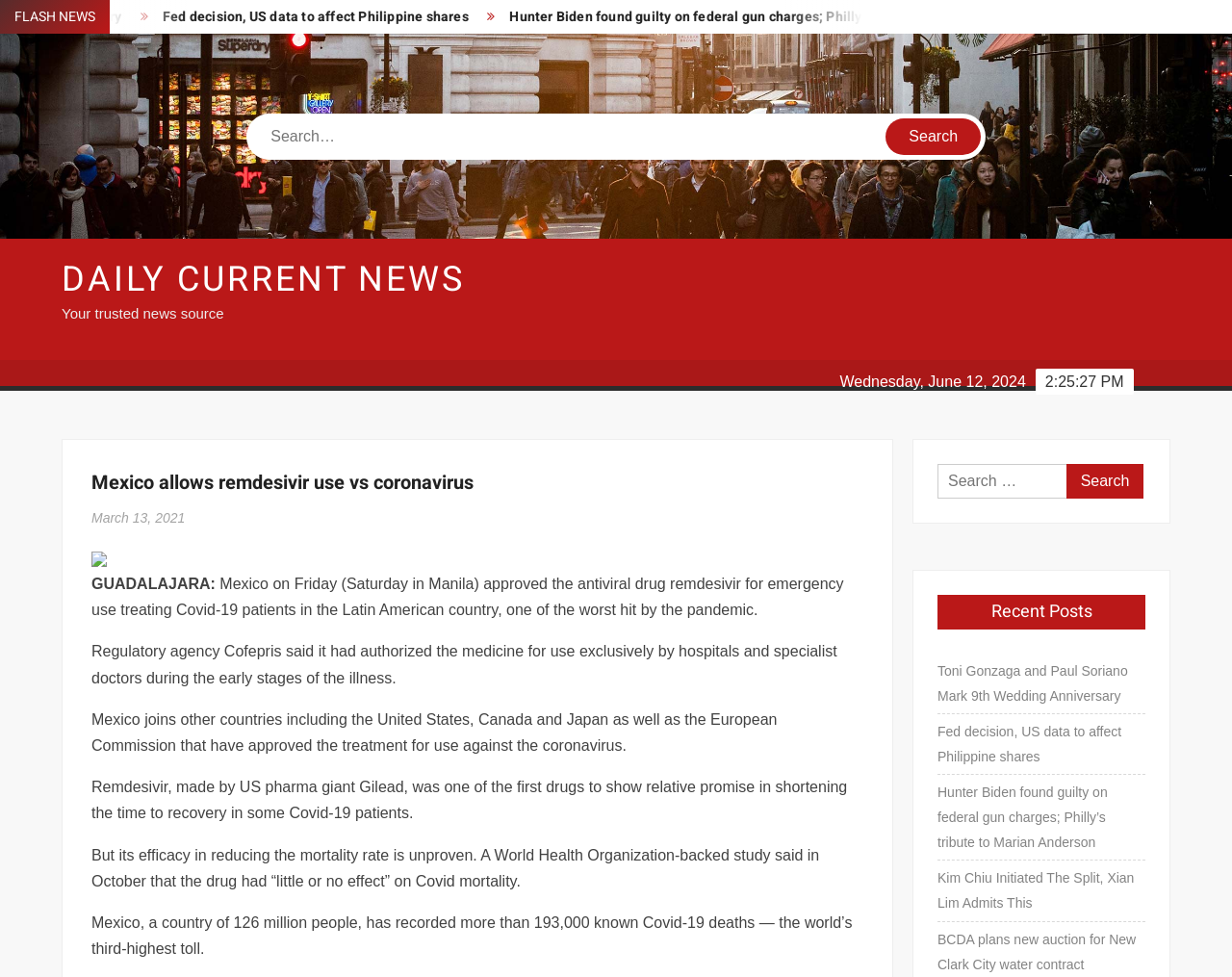Find the headline of the webpage and generate its text content.

Mexico allows remdesivir use vs coronavirus